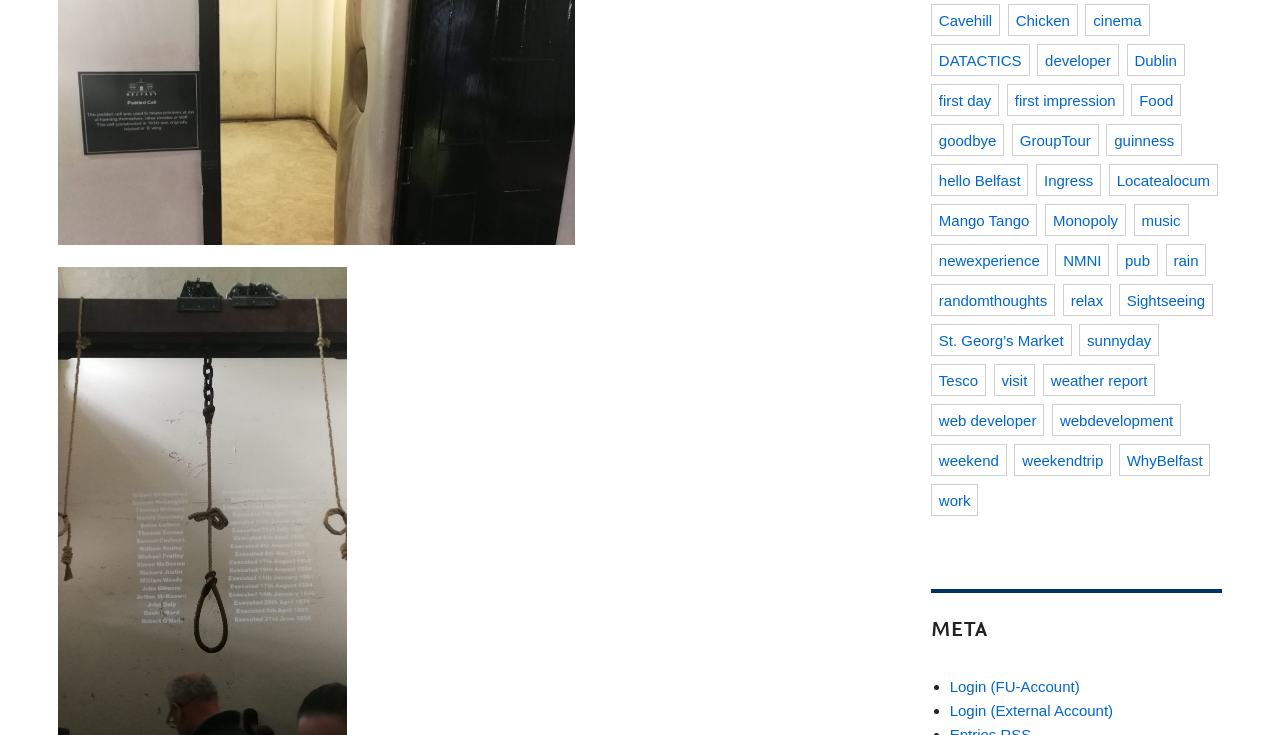Please identify the bounding box coordinates of the area I need to click to accomplish the following instruction: "Go to the page about Food".

[0.884, 0.114, 0.923, 0.157]